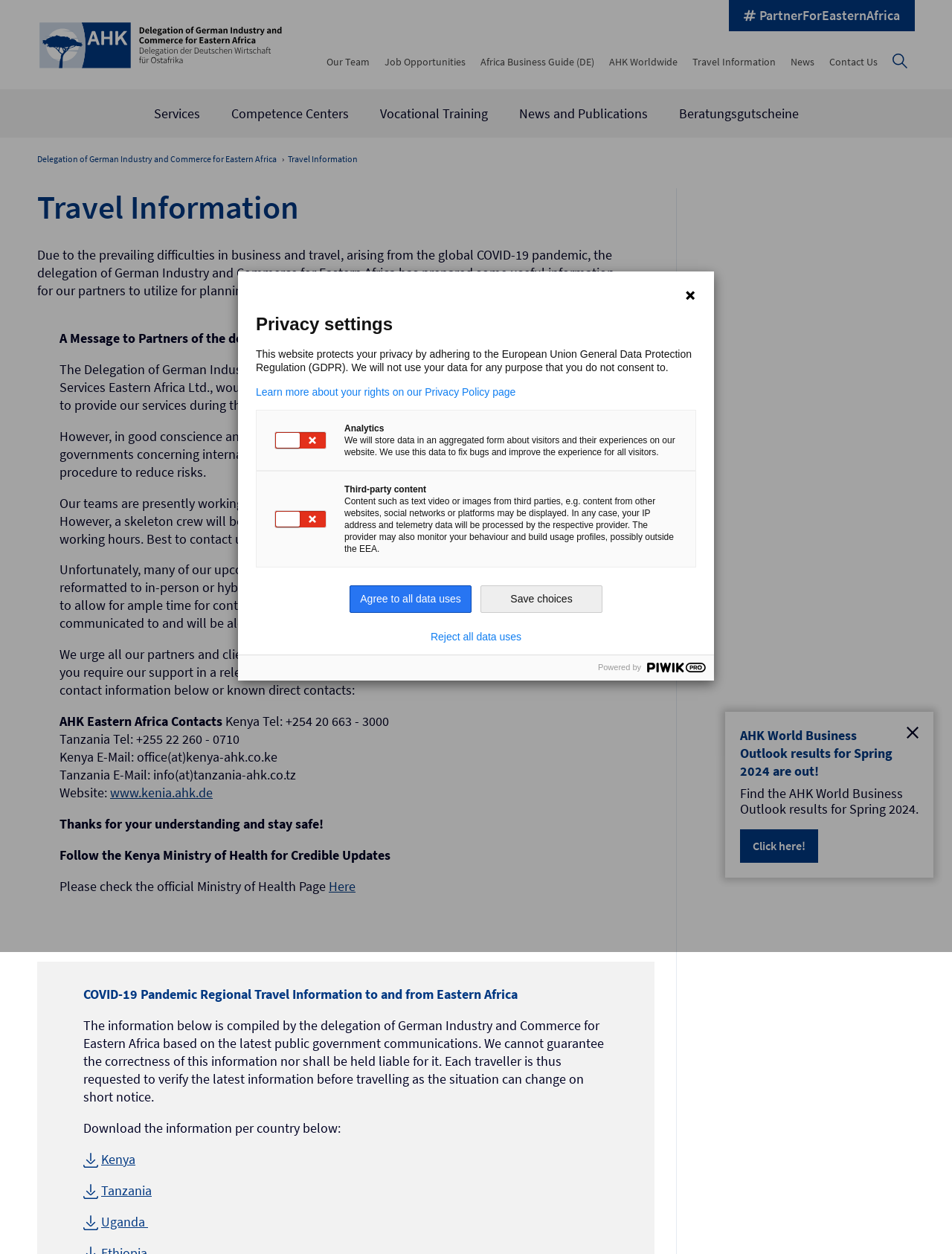Deliver a detailed narrative of the webpage's visual and textual elements.

This webpage is dedicated to updates from AHK Services Eastern Africa for operational purposes of their partners in the region and abroad. At the top of the page, there is a title "COVID 19 pandemic period updates in the Eastern Africa region" and a link "PartnerForEasternAfrica" on the right side. Below the title, there are several links to different sections of the website, including "Our Team", "Job Opportunities", "Africa Business Guide (DE)", "AHK Worldwide", "Travel Information", "News", and "Contact Us".

On the left side of the page, there is a navigation menu with links to "Services", "Competence Centers", "Vocational Training", "News and Publications", and "Beratungsgutscheine". Below the navigation menu, there is a link to "Delegation of German Industry and Commerce for Eastern Africa" and another link to "Travel Information".

The main content of the page starts with a heading "Travel Information" followed by a message to partners of the delegation of German Industry and Commerce for Eastern Africa. The message explains that due to the COVID-19 pandemic, the delegation has prepared some useful information for partners to utilize for planning purposes. The message is followed by several paragraphs of text explaining the current situation and the measures taken by the delegation to reduce risks.

Below the message, there is a section with contact information for AHK Eastern Africa, including phone numbers and email addresses for Kenya and Tanzania. There is also a link to the website and a note urging partners and clients to reduce direct contacts to the absolute minimum.

Further down the page, there is a section with information about COVID-19 pandemic regional travel information to and from Eastern Africa. The section explains that the information is compiled by the delegation of German Industry and Commerce for Eastern Africa based on the latest public government communications. There are links to download information per country, including Kenya, Tanzania, and Uganda.

On the right side of the page, there is a section with a button and a link to the AHK World Business Outlook results for Spring 2024. Below this section, there is a section with privacy settings, including a heading "Privacy settings" and a paragraph explaining that the website protects visitors' privacy by adhering to the European Union General Data Protection Regulation (GDPR). There is also a link to the Privacy Policy page.

Further down the page, there are sections with headings "Analytics", "Third-party content", and buttons to agree to, save, or reject data uses. There is also an image